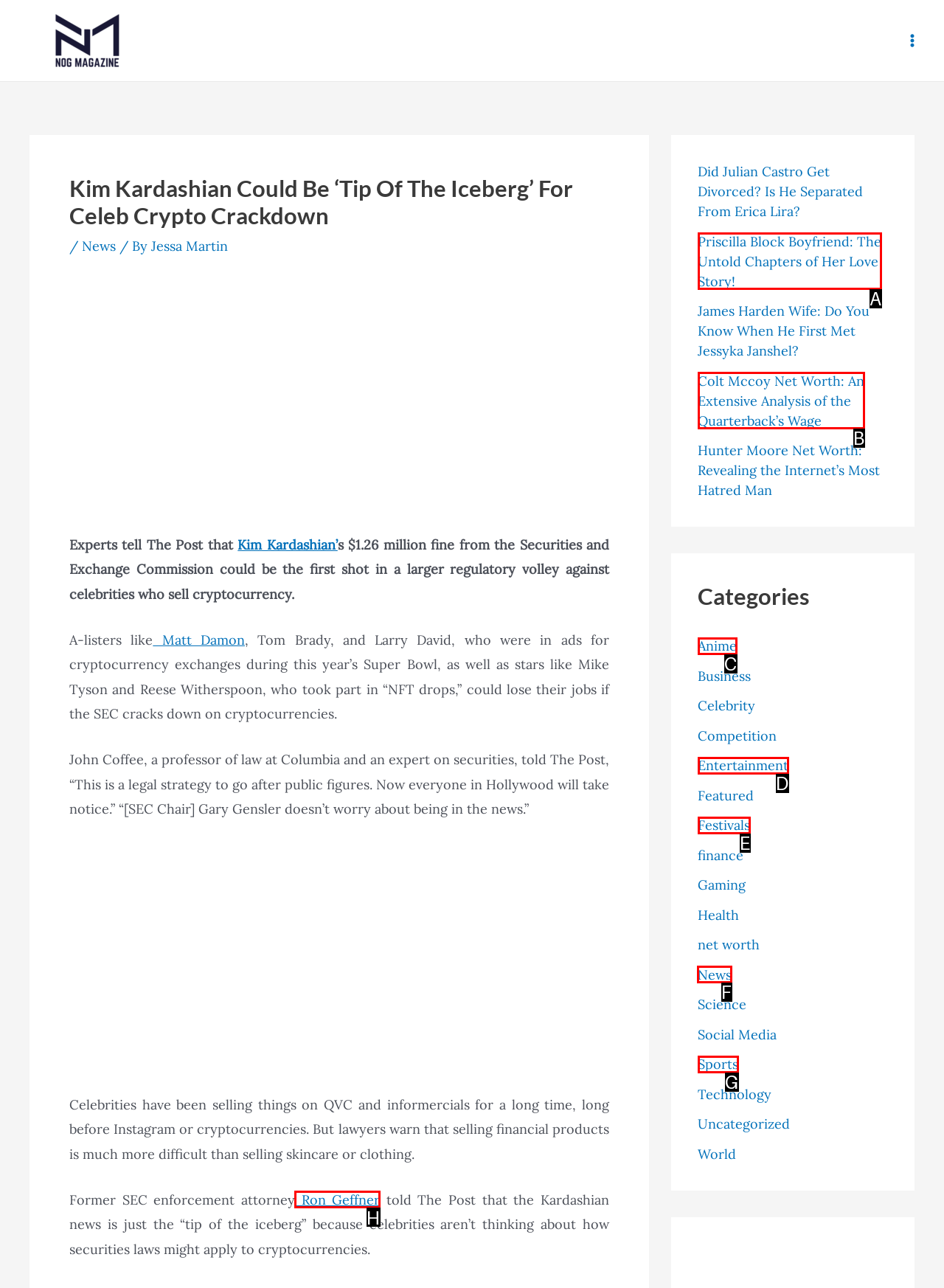Decide which HTML element to click to complete the task: Click on '世界500强公司' Provide the letter of the appropriate option.

None